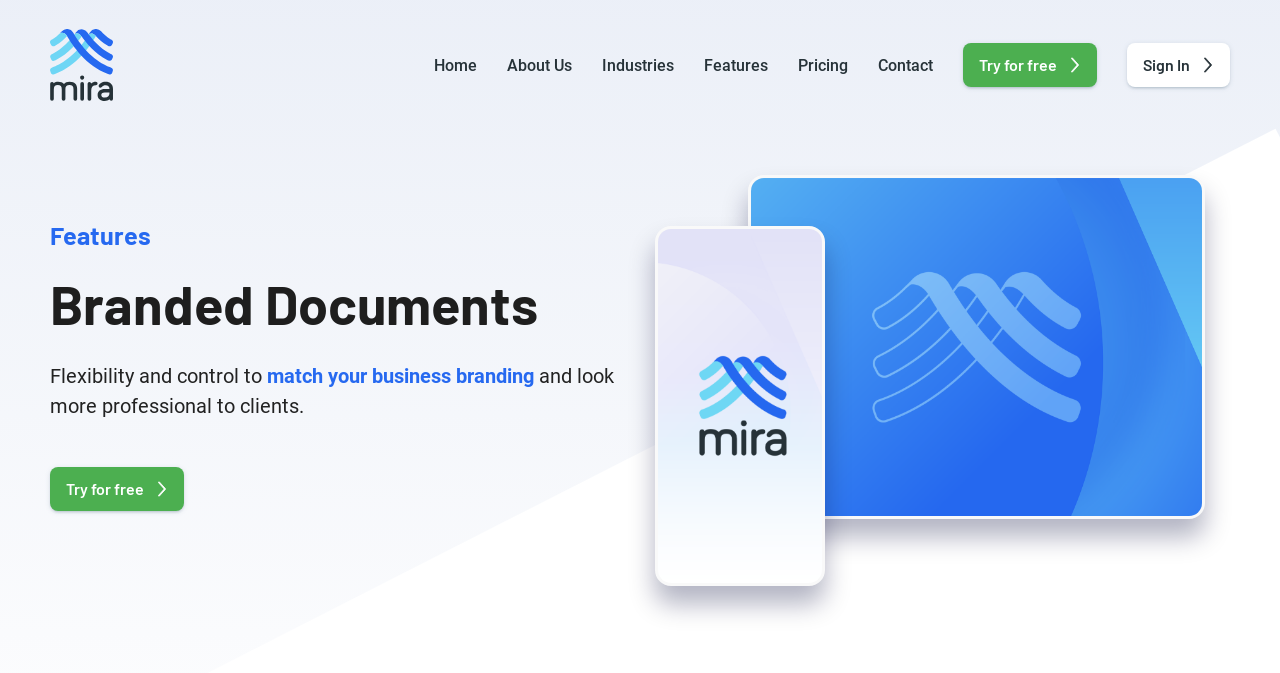Please find the bounding box coordinates of the element that you should click to achieve the following instruction: "Sign in". The coordinates should be presented as four float numbers between 0 and 1: [left, top, right, bottom].

[0.88, 0.064, 0.961, 0.129]